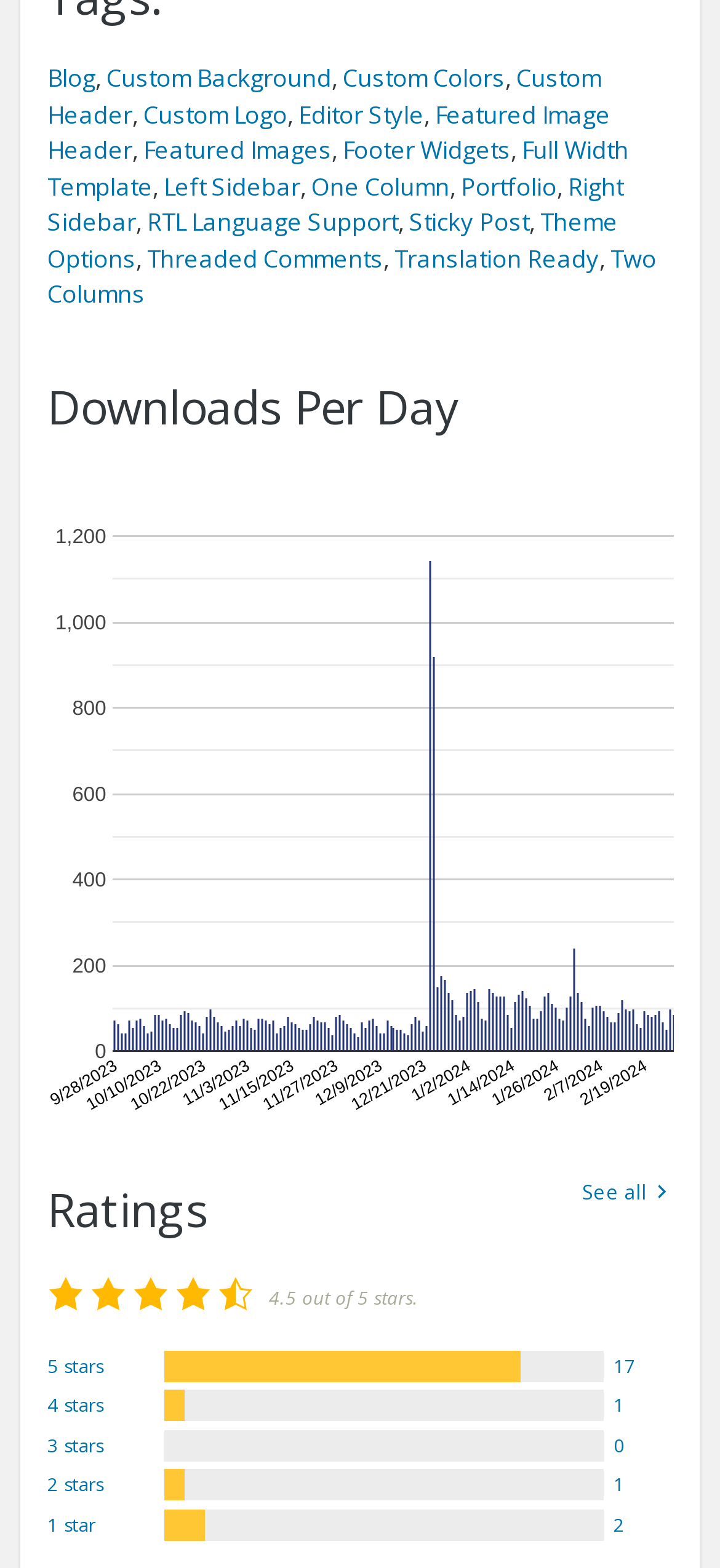Determine the bounding box for the UI element that matches this description: "Portfolio".

[0.64, 0.108, 0.774, 0.129]